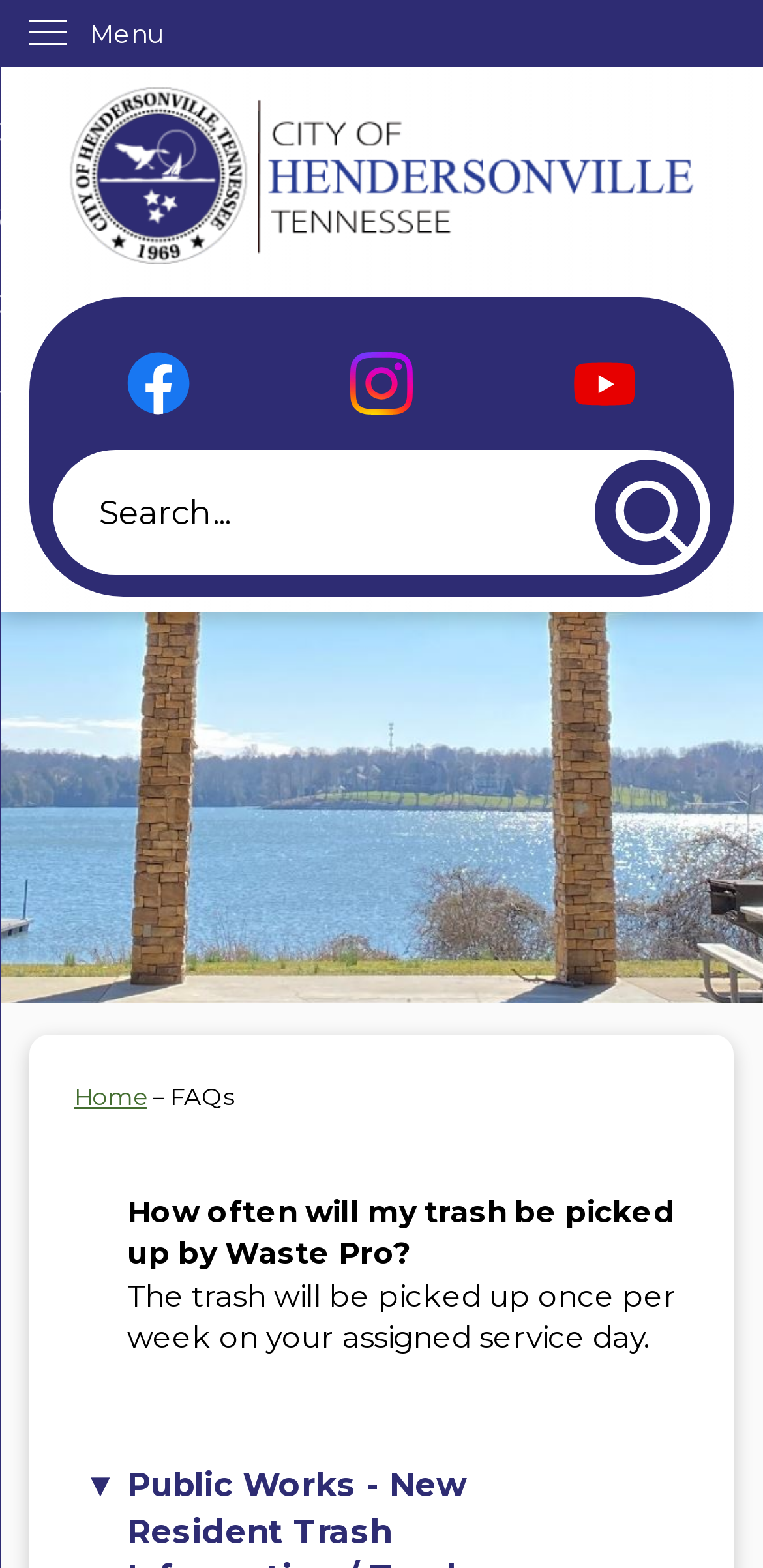Provide the bounding box coordinates of the HTML element described by the text: "Menu". The coordinates should be in the format [left, top, right, bottom] with values between 0 and 1.

None